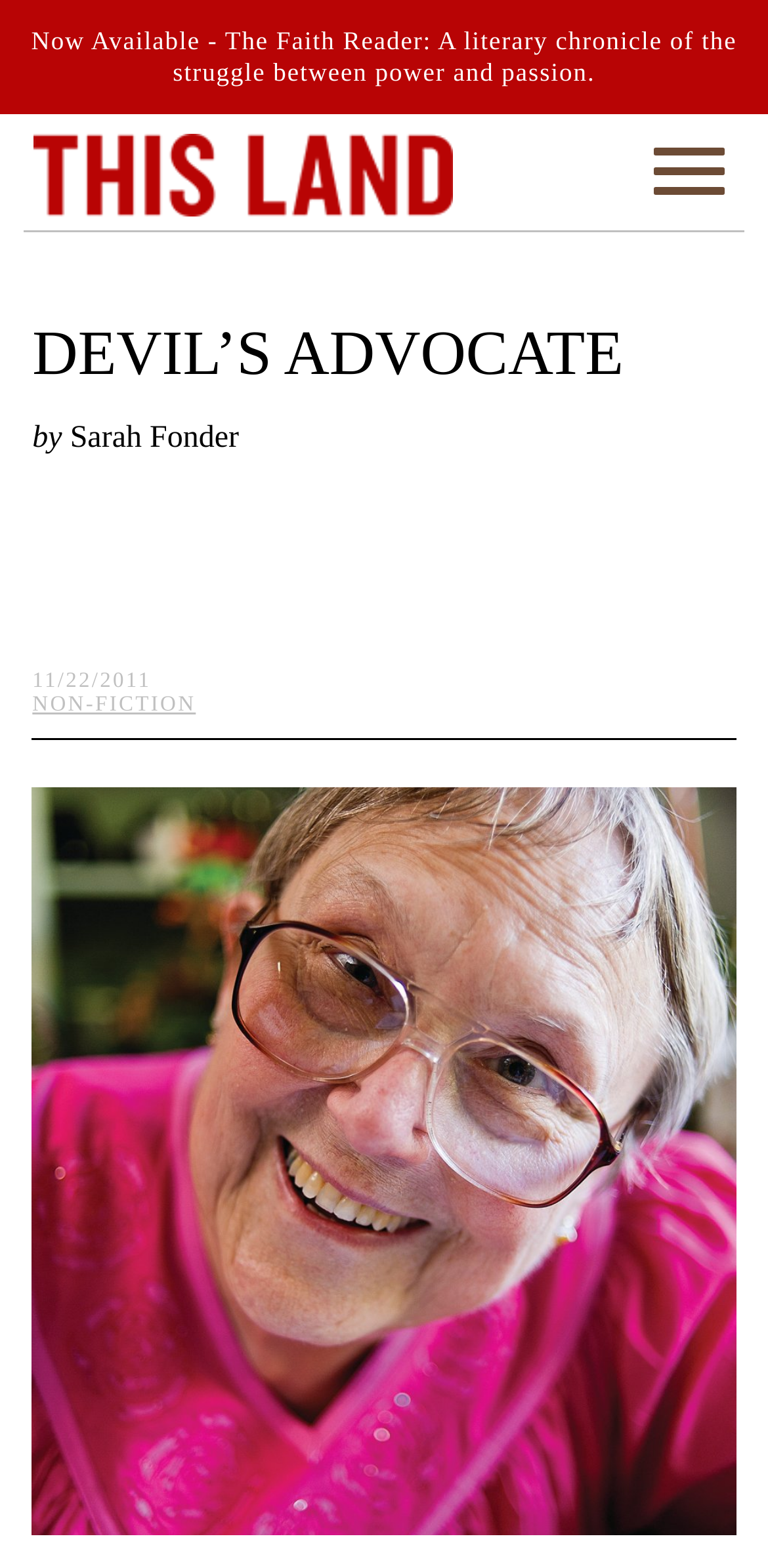What is the title of the book? Analyze the screenshot and reply with just one word or a short phrase.

DEVIL’S ADVOCATE